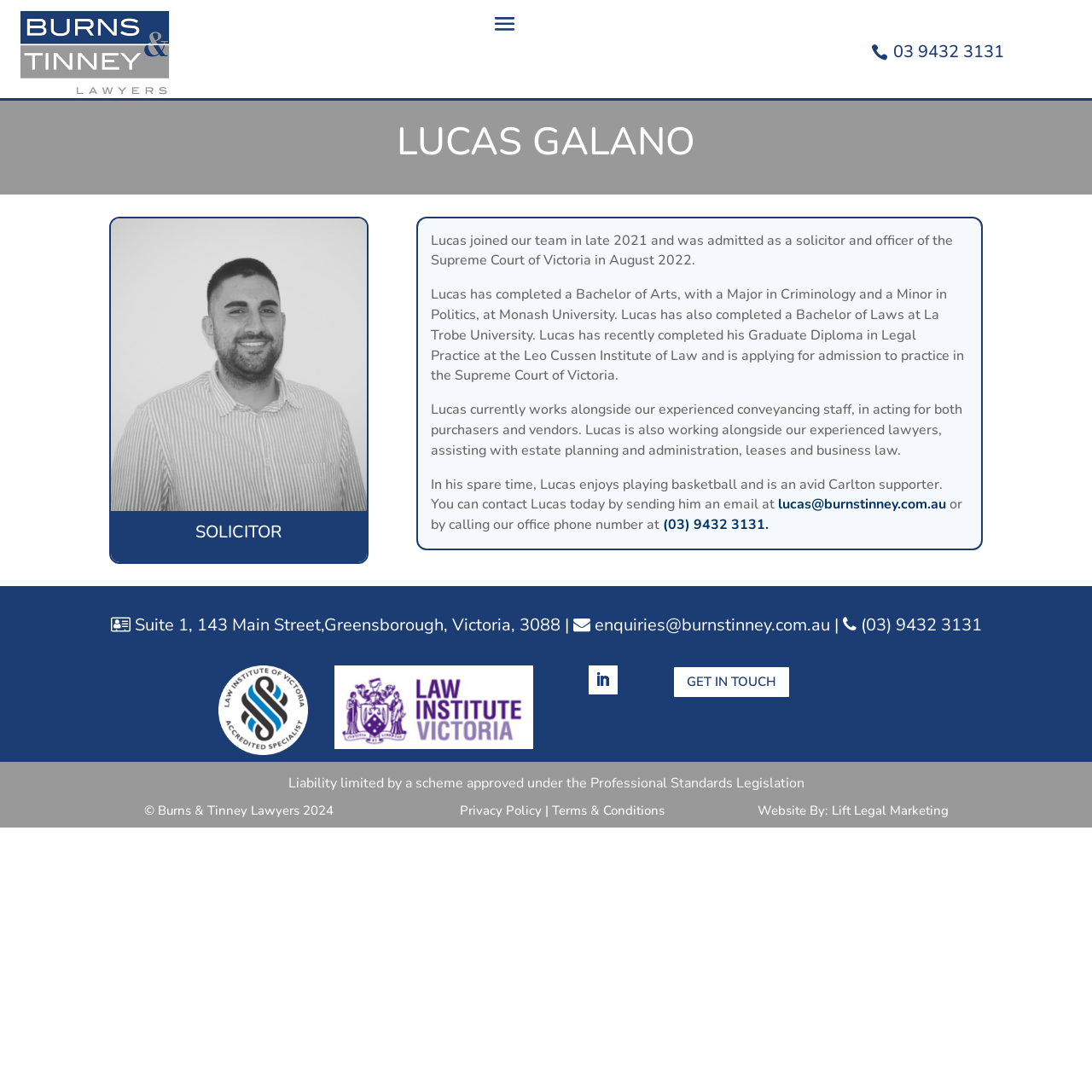What is the address of the law firm where Lucas Galano works?
Look at the image and provide a short answer using one word or a phrase.

Suite 1, 143 Main Street, Greensborough, Victoria, 3088